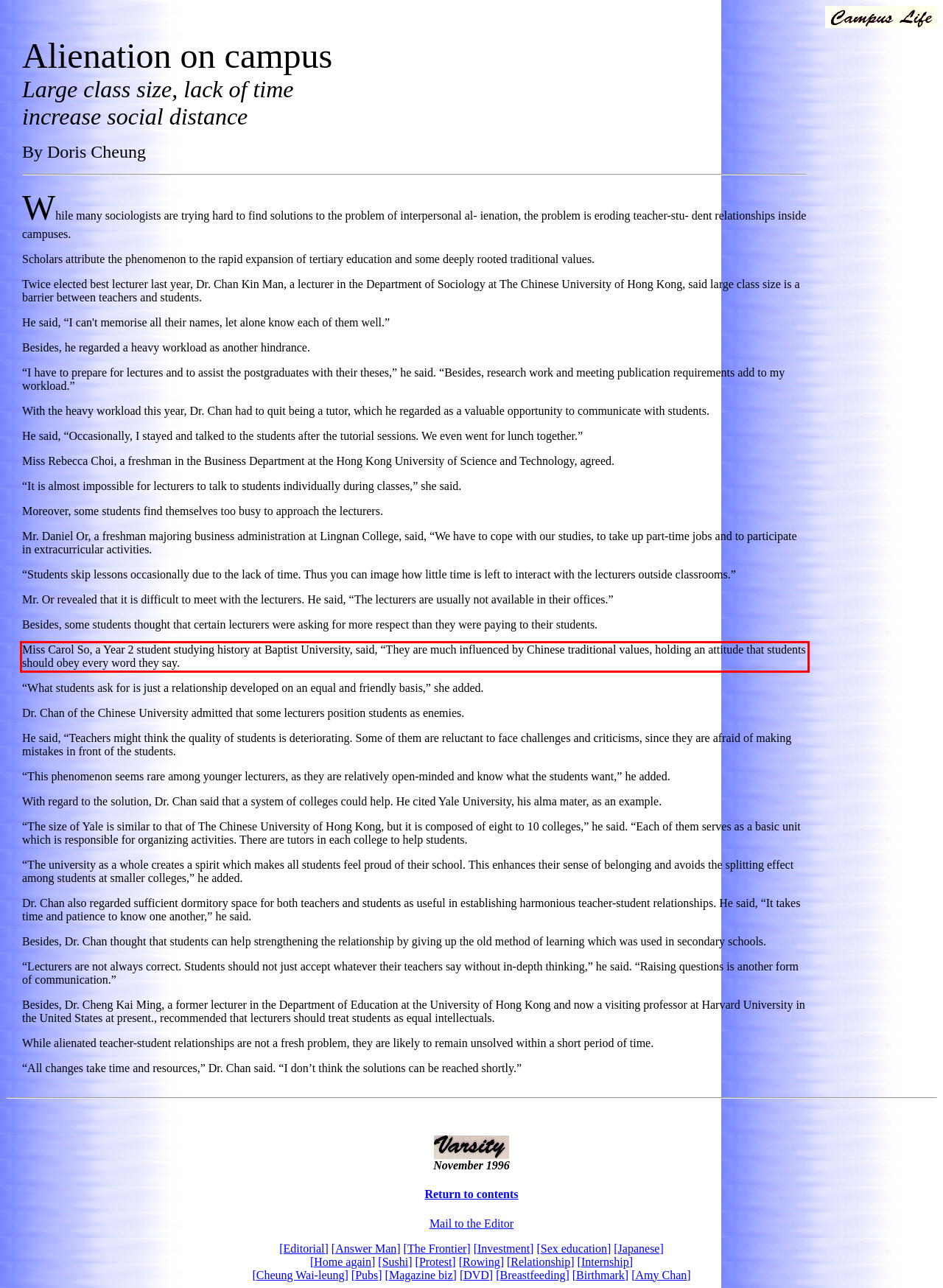Given a screenshot of a webpage with a red bounding box, please identify and retrieve the text inside the red rectangle.

Miss Carol So, a Year 2 student studying history at Baptist University, said, “They are much influenced by Chinese traditional values, holding an attitude that students should obey every word they say.